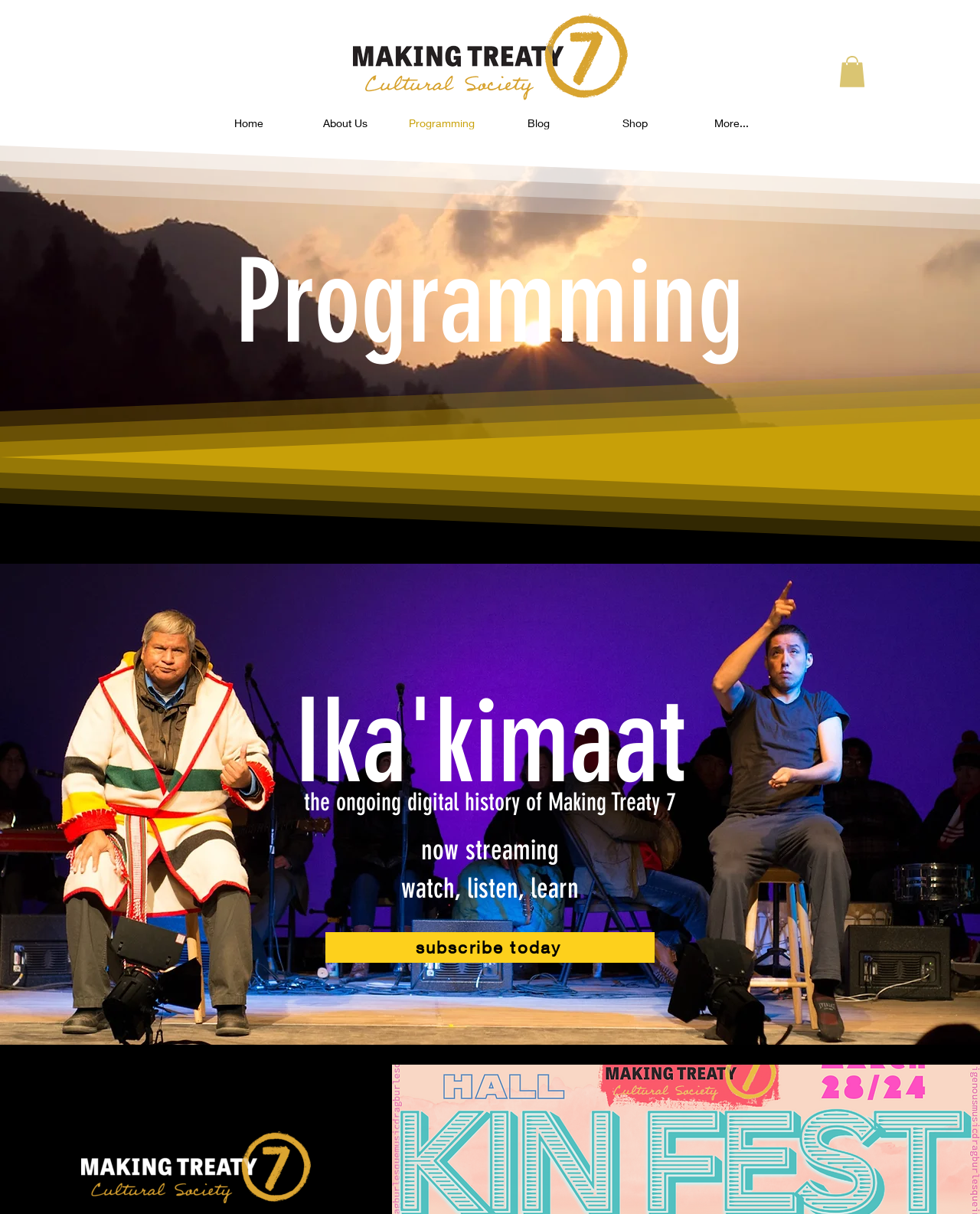Respond with a single word or phrase for the following question: 
What is the call-to-action button text?

subscribe today